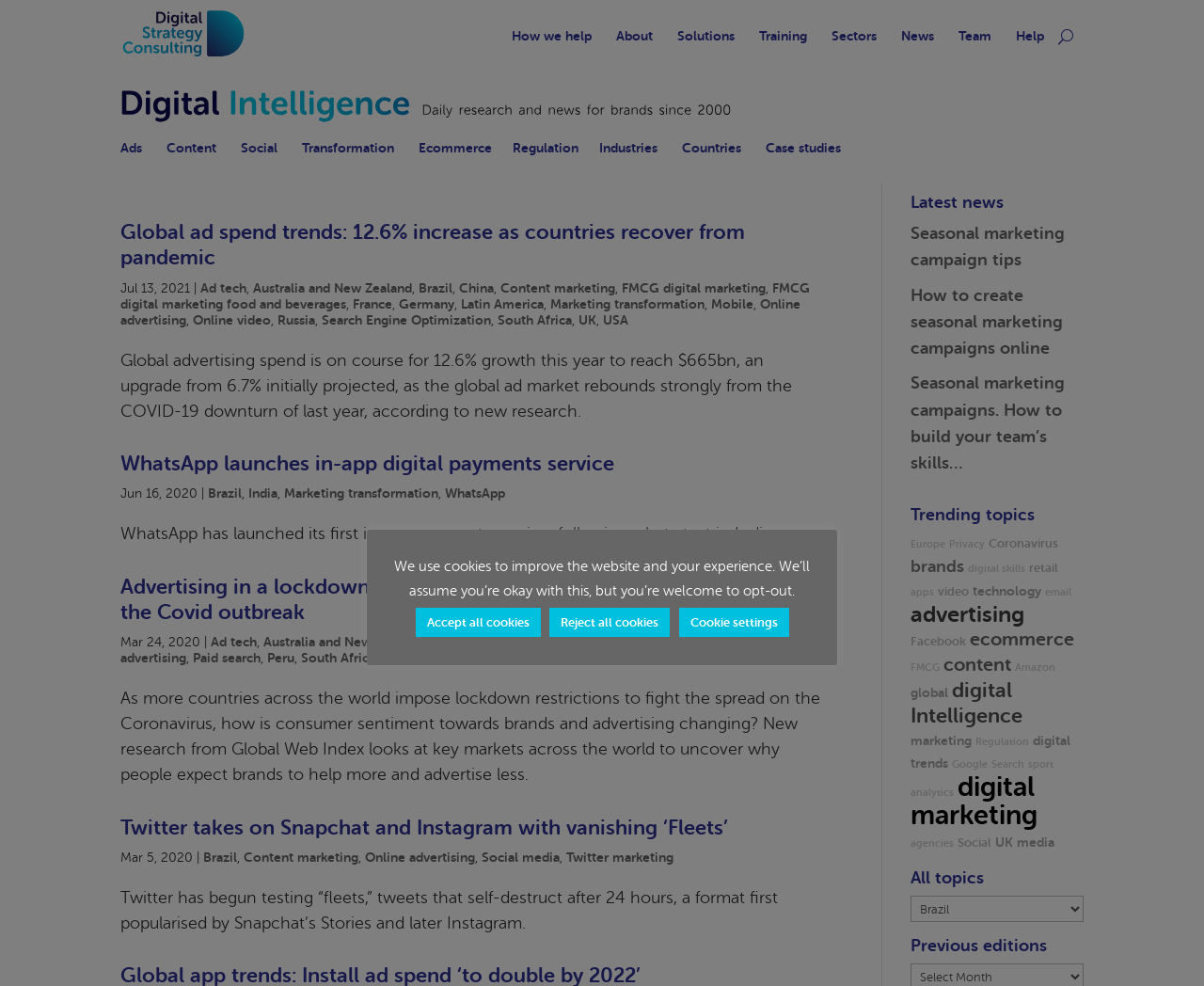What is the date of the second article? Based on the image, give a response in one word or a short phrase.

Jun 16, 2020